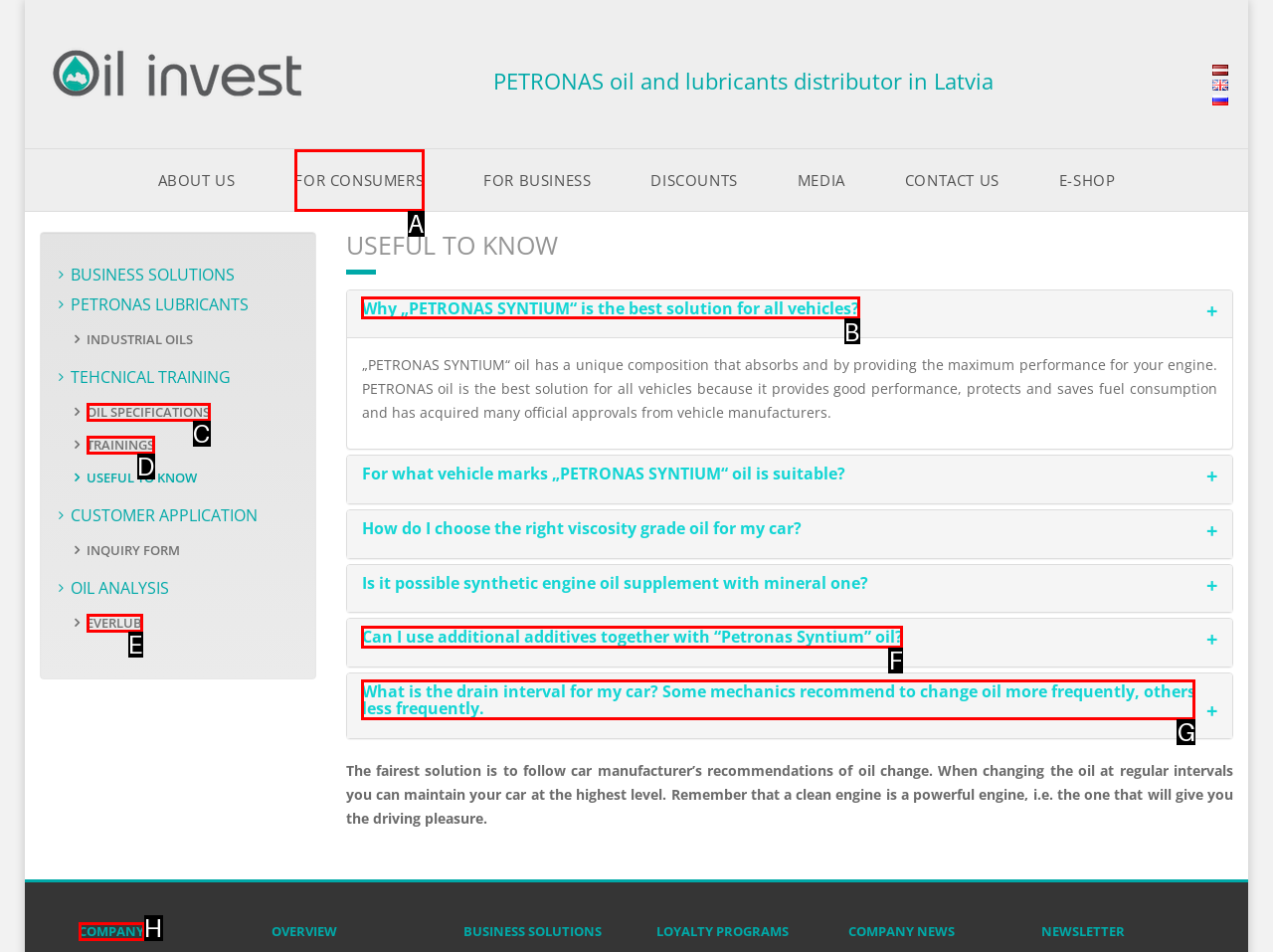Tell me which one HTML element you should click to complete the following task: Learn why PETRONAS SYNTIUM is the best solution for all vehicles
Answer with the option's letter from the given choices directly.

B